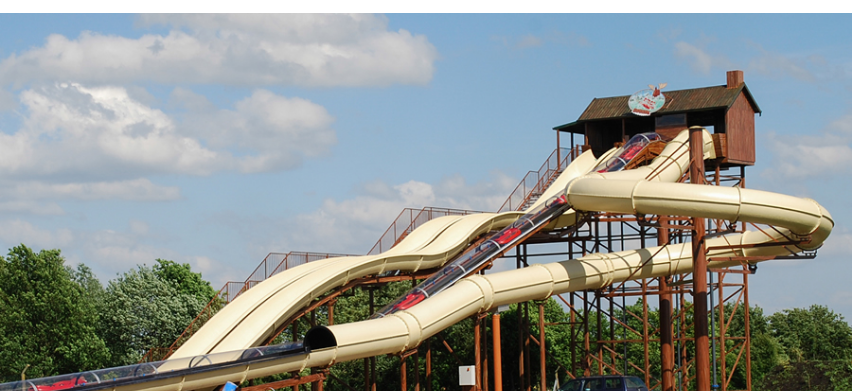Please respond in a single word or phrase: 
What is the color of the slides on the Solar Splash ride?

Bright yellow